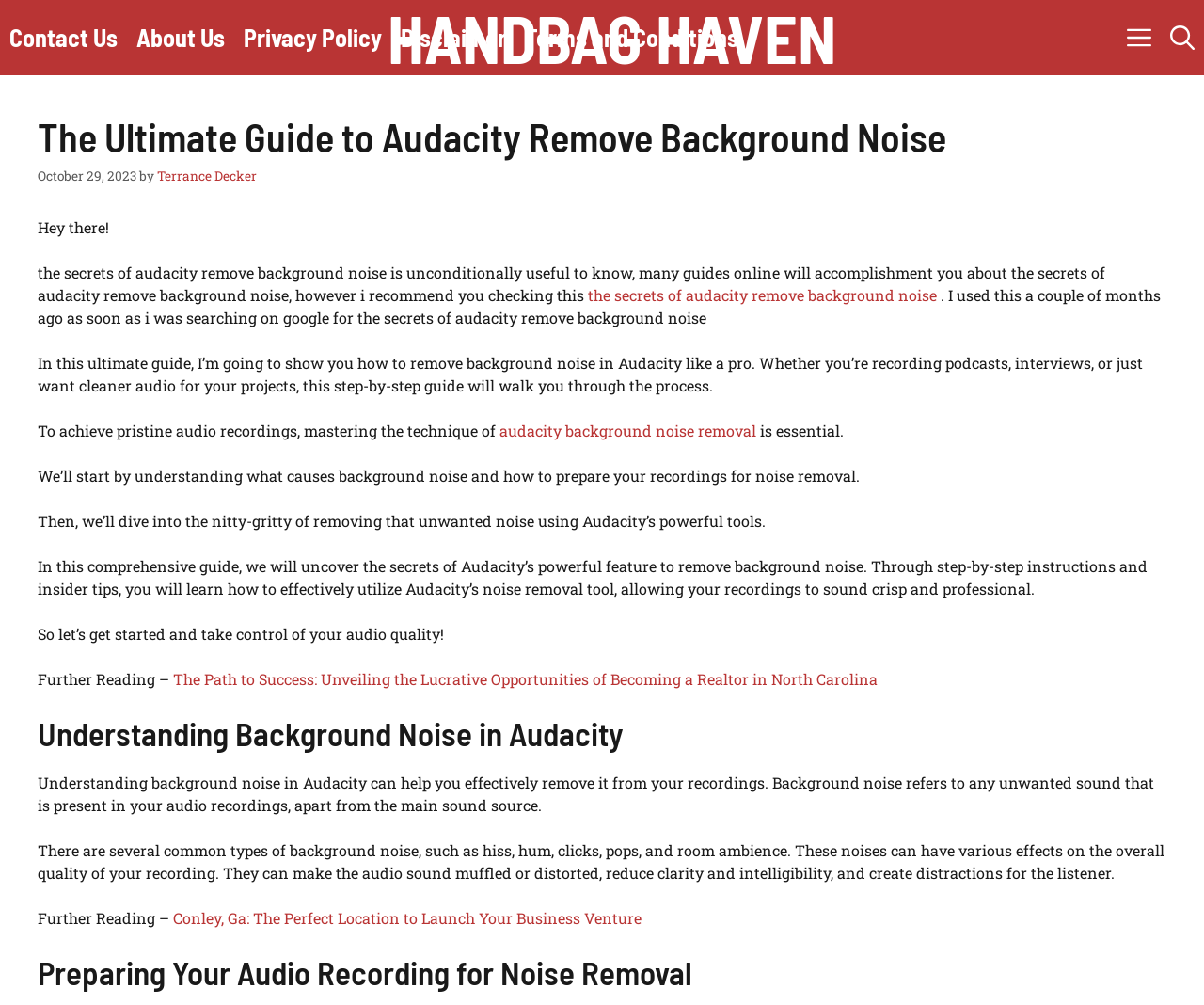Can you find the bounding box coordinates for the element that needs to be clicked to execute this instruction: "Click the 'HANDBAG HAVEN' link"? The coordinates should be given as four float numbers between 0 and 1, i.e., [left, top, right, bottom].

[0.321, 0.0, 0.694, 0.075]